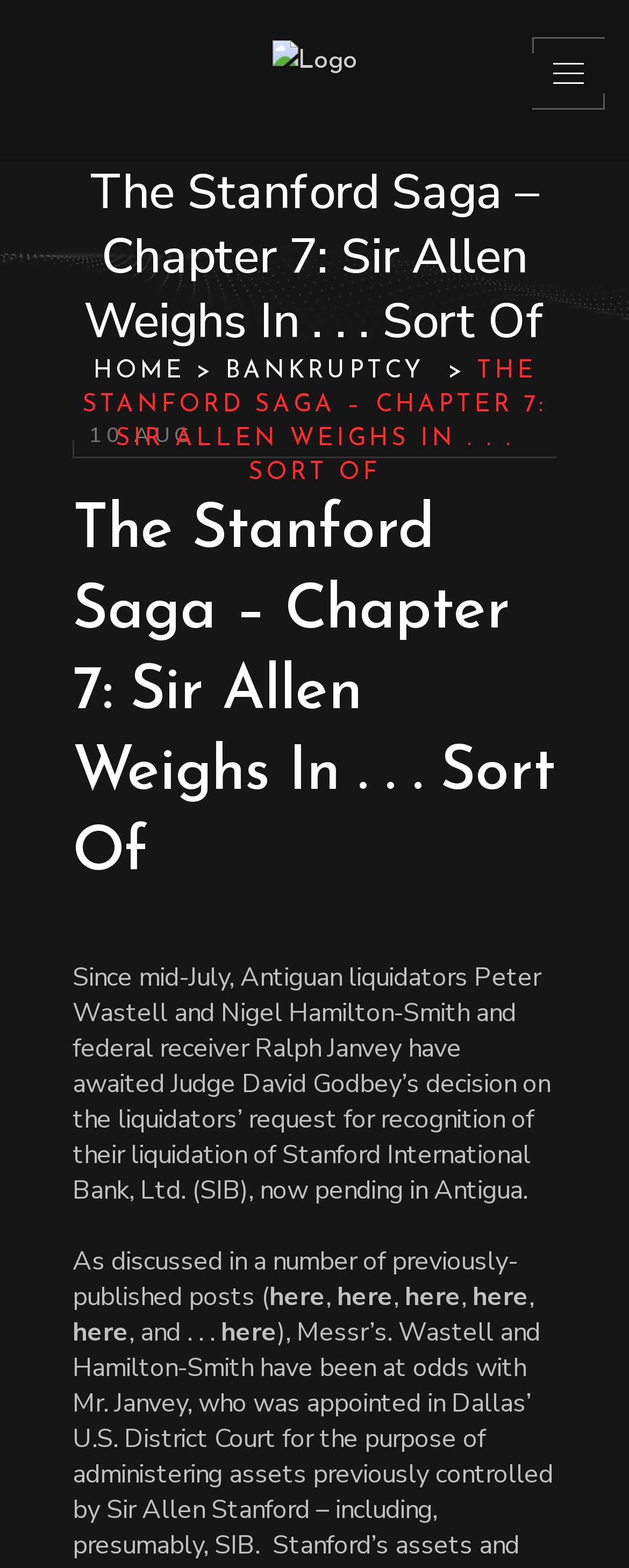Using the provided element description "here", determine the bounding box coordinates of the UI element.

[0.351, 0.839, 0.441, 0.861]